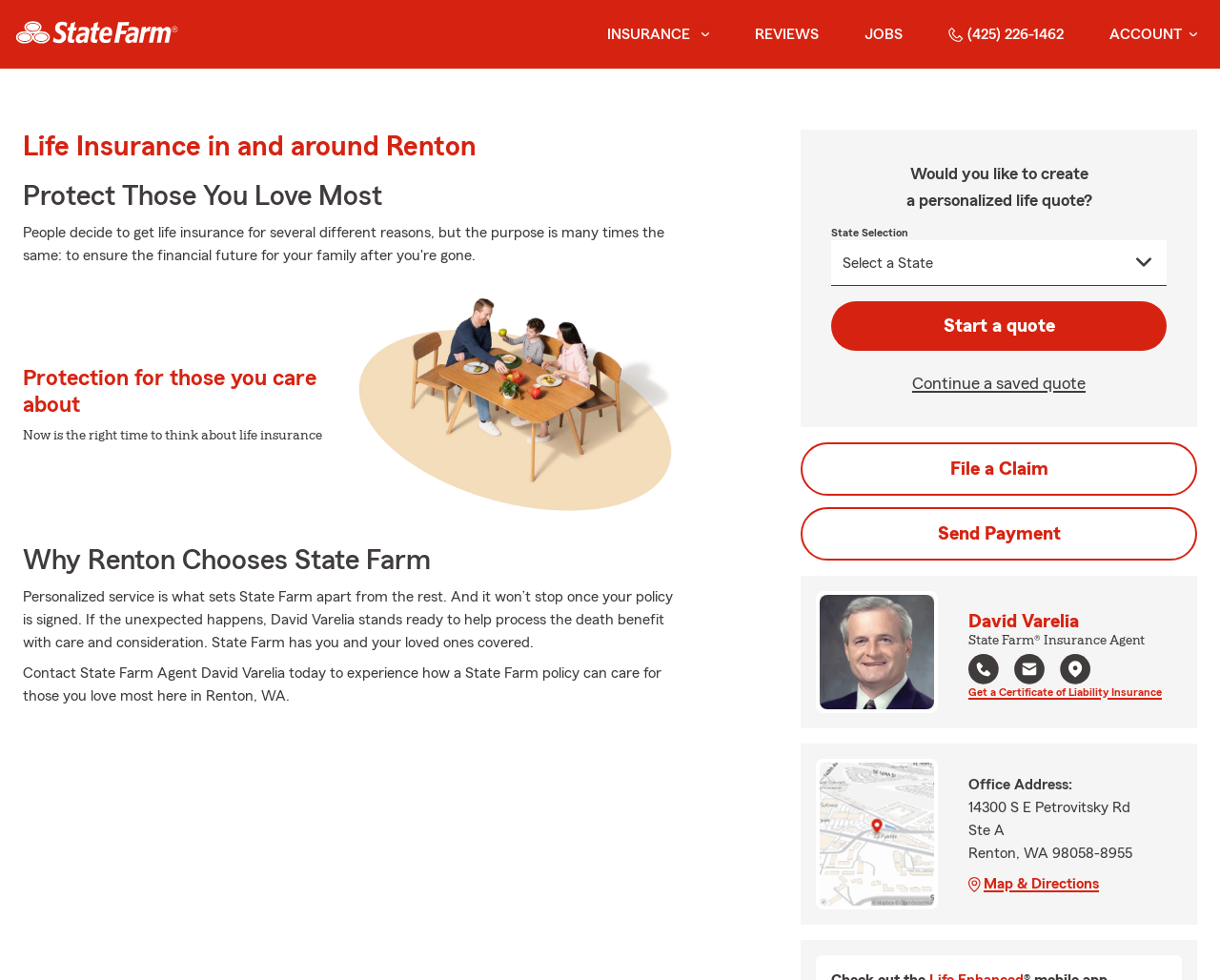Write an elaborate caption that captures the essence of the webpage.

This webpage is about life insurance and more, provided by State Farm Agent David Varelia in Renton, WA. At the top left corner, there is a State Farm logo. Next to it, there is a main navigation menu with several links, including "Insurance", "REVIEWS", "JOBS", a phone number "(425) 226-1462", and an "ACCOUNT" button.

Below the navigation menu, there are several headings and paragraphs that describe the importance of life insurance and how State Farm can help. The headings include "Life Insurance in and around Renton", "Protect Those You Love Most", "Protection for those you care about", "Now is the right time to think about life insurance", and "Why Renton Chooses State Farm". The paragraphs provide more information about the benefits of life insurance and how State Farm Agent David Varelia can assist.

On the right side of the page, there is a section that allows users to create a personalized life quote. It includes a "State Selection" combobox, a "Start a quote" button, and links to "Continue a saved quote" and "File a Claim". Below this section, there is a profile photo of David Varelia, along with his name, title, and contact information.

Further down the page, there is an office address section that includes the address, a map image, and a link to "Map & Directions". Overall, the webpage provides information about life insurance and encourages users to contact State Farm Agent David Varelia for more information or to get a quote.